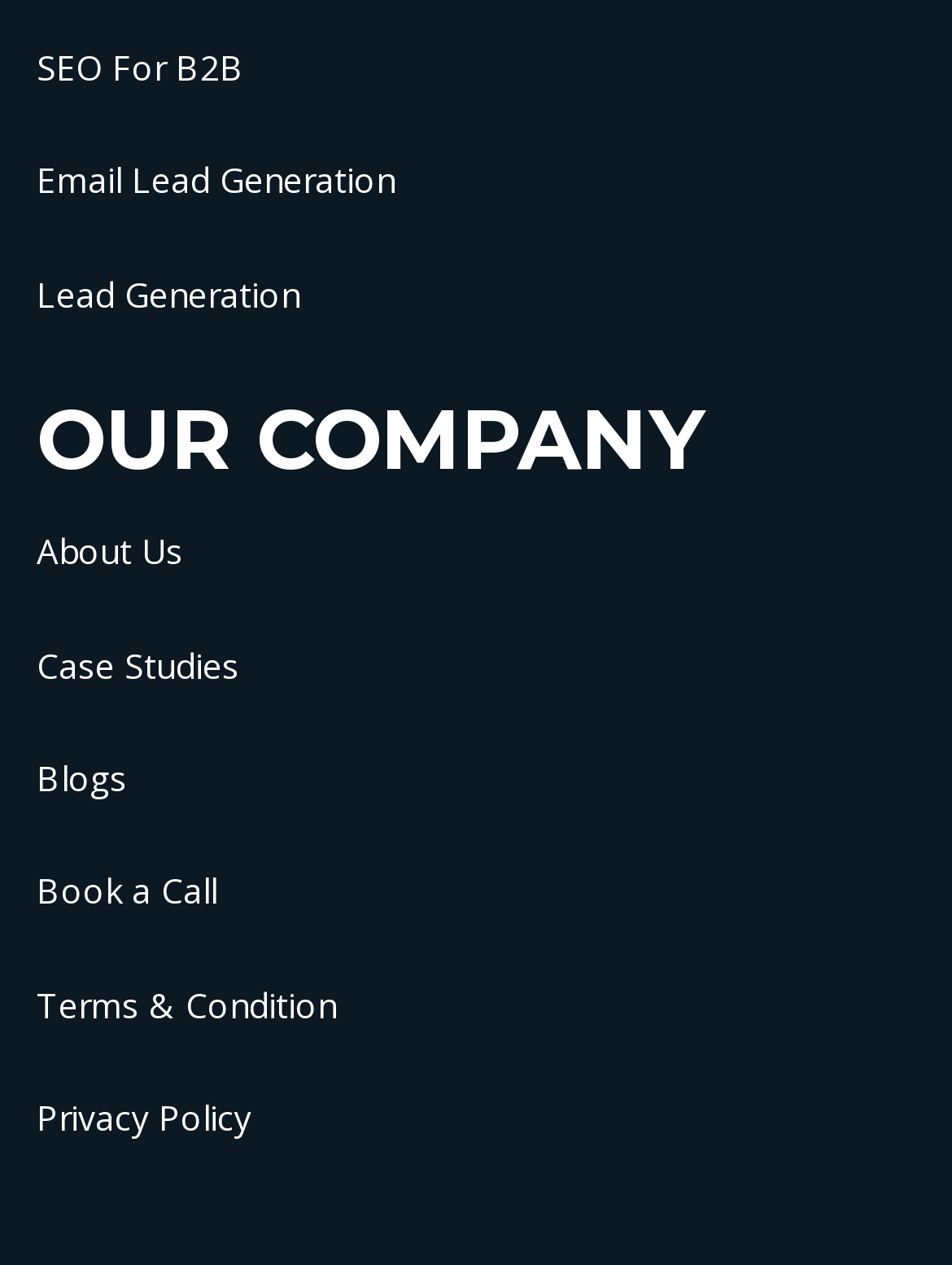Using floating point numbers between 0 and 1, provide the bounding box coordinates in the format (top-left x, top-left y, bottom-right x, bottom-right y). Locate the UI element described here: Case Studies

[0.038, 0.507, 0.251, 0.543]